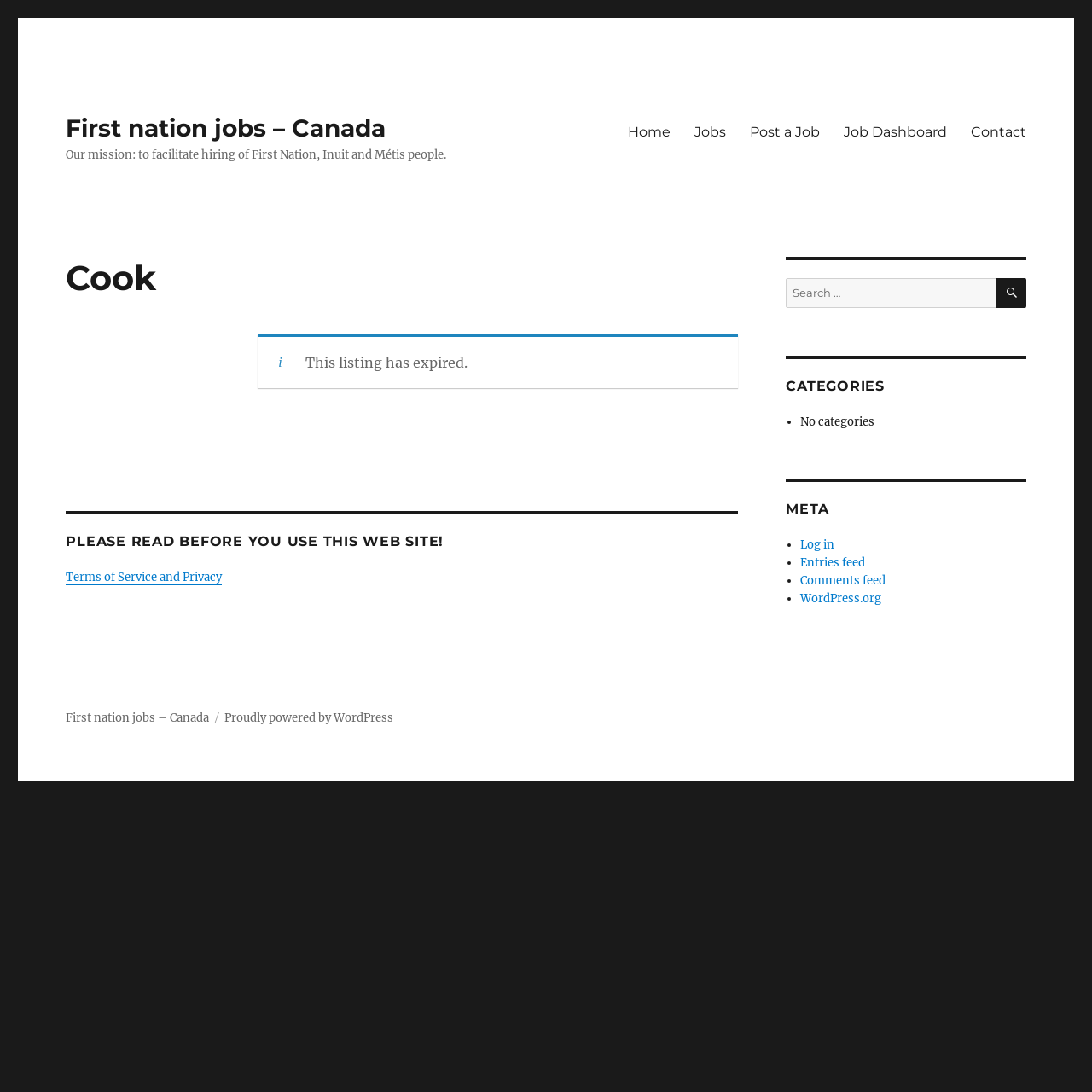Please provide the bounding box coordinates for the UI element as described: "Proudly powered by WordPress". The coordinates must be four floats between 0 and 1, represented as [left, top, right, bottom].

[0.206, 0.651, 0.36, 0.664]